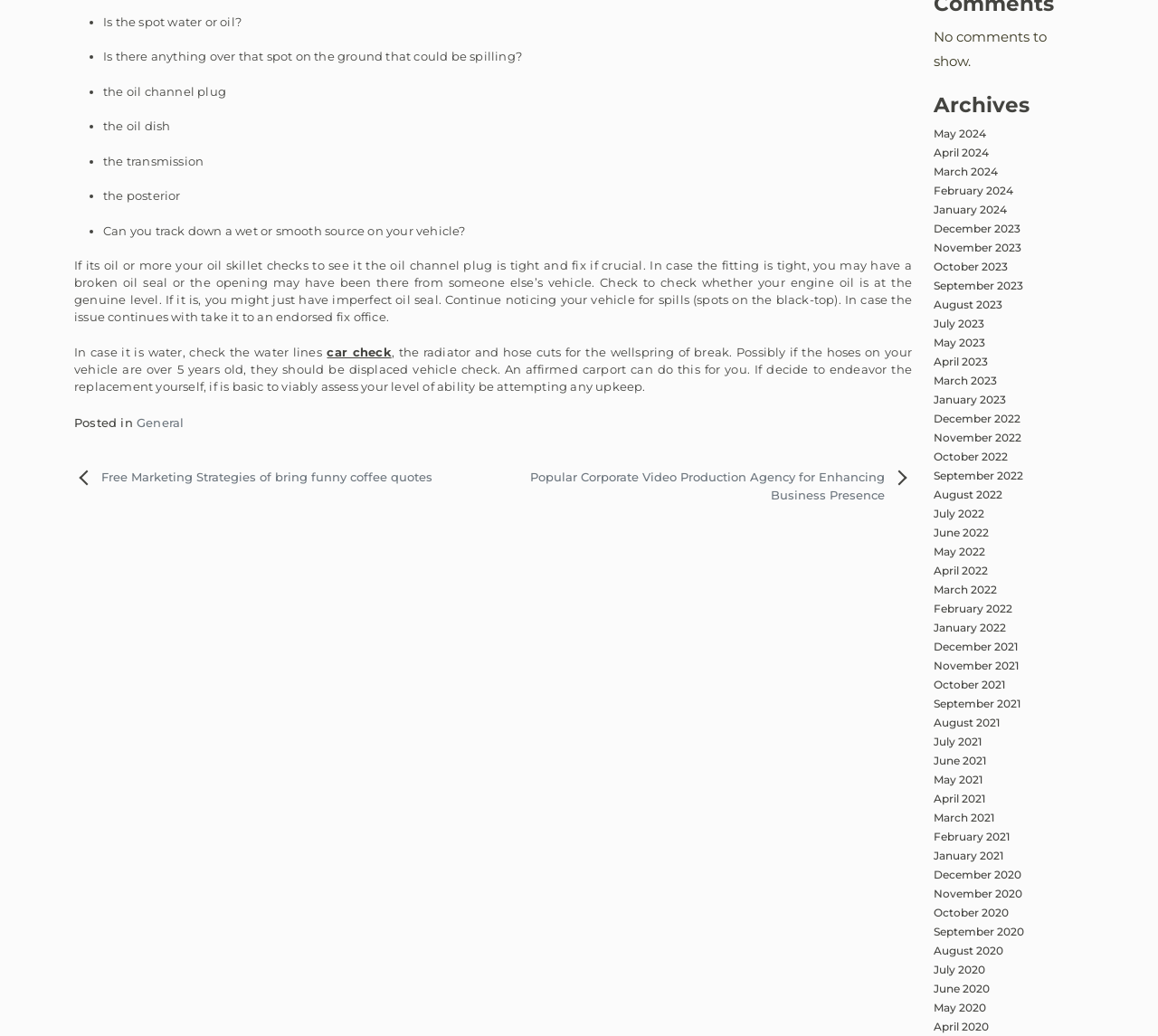Using the format (top-left x, top-left y, bottom-right x, bottom-right y), provide the bounding box coordinates for the described UI element. All values should be floating point numbers between 0 and 1: car check

[0.282, 0.332, 0.338, 0.346]